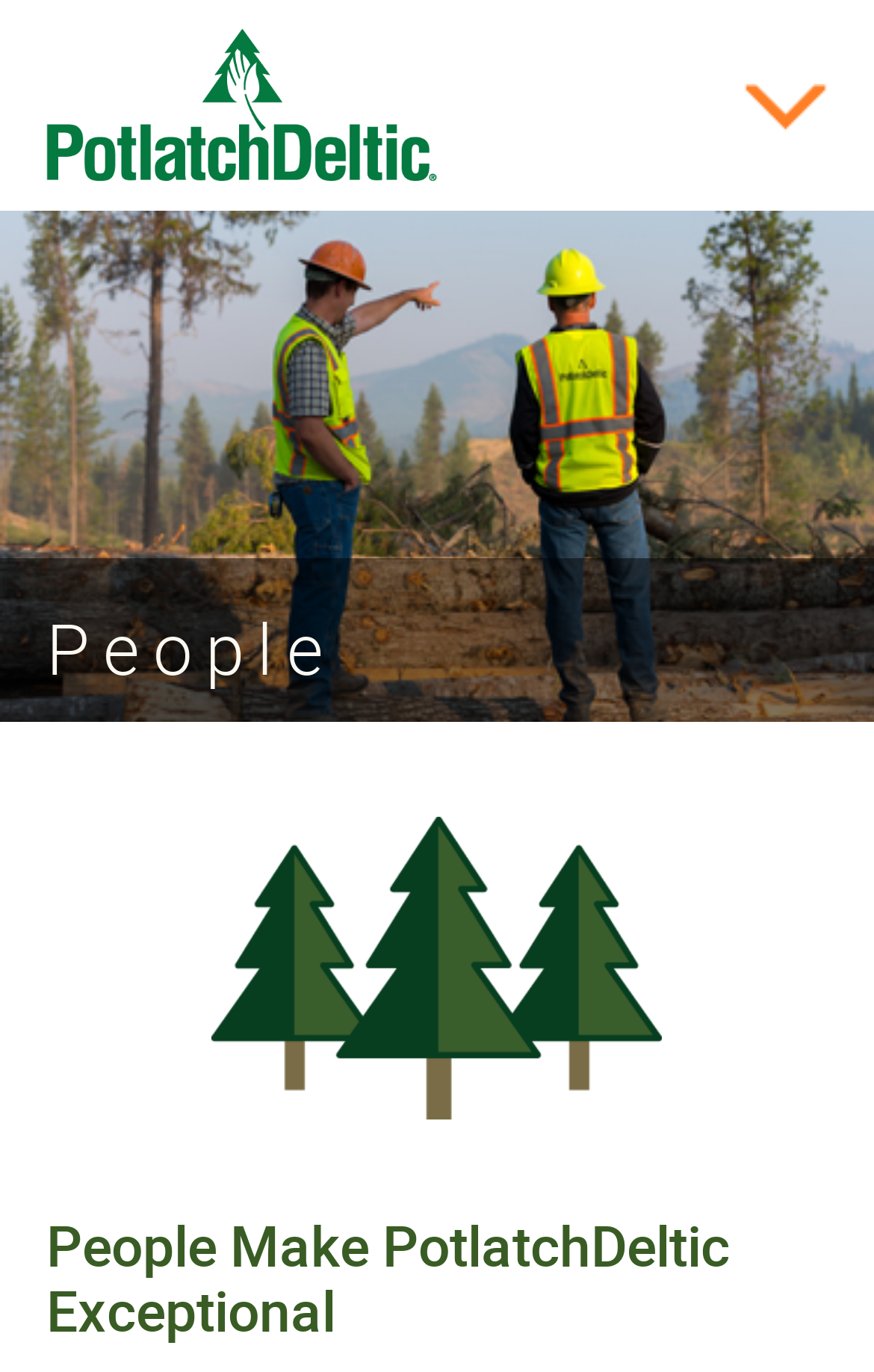Is there a logo on the webpage?
Craft a detailed and extensive response to the question.

The image element with the bounding box coordinates [0.053, 0.02, 0.5, 0.133] appears to be a logo, as it is positioned at the top-left corner of the webpage and has a distinct design.